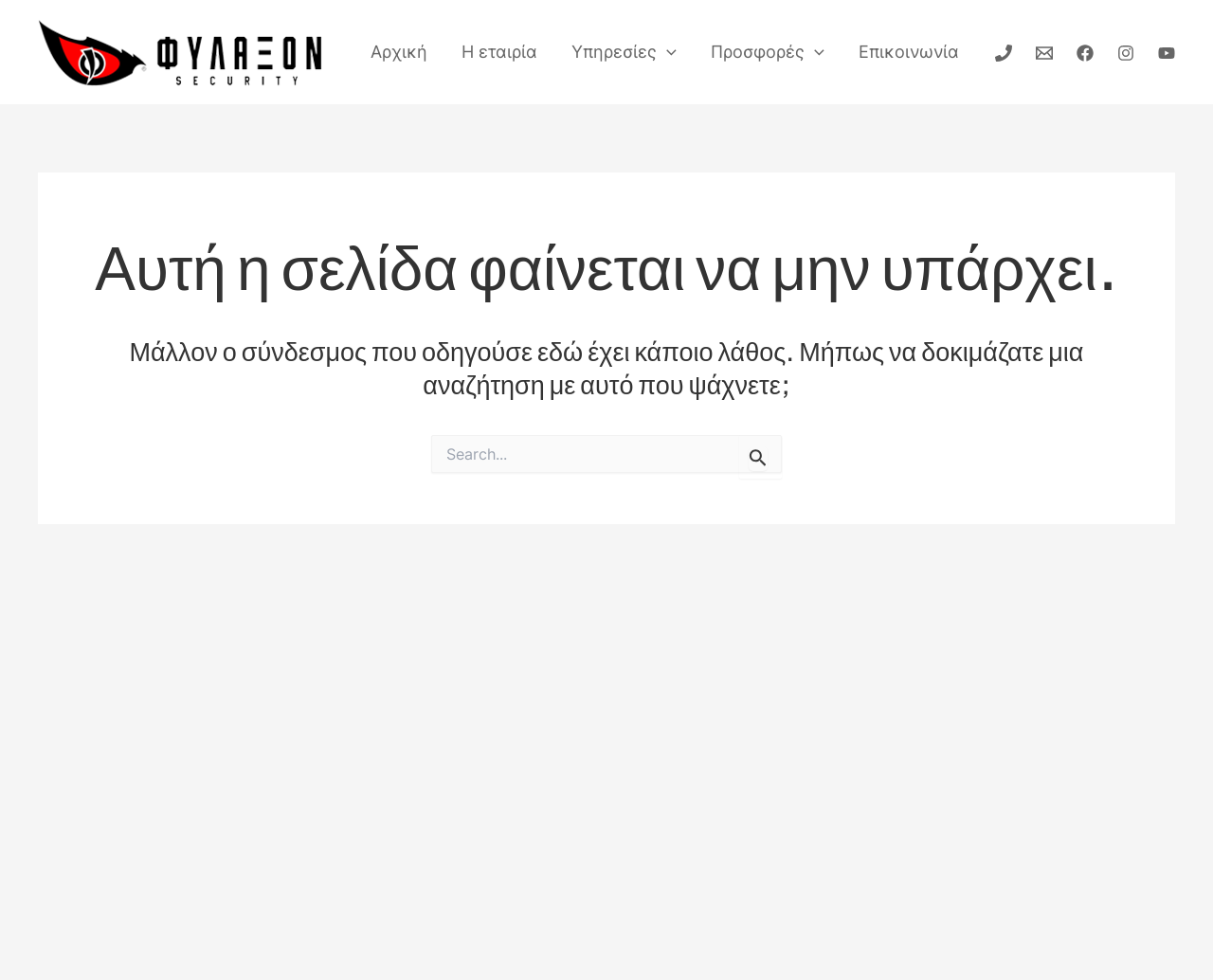Determine the bounding box coordinates of the area to click in order to meet this instruction: "Click Phone link".

[0.82, 0.046, 0.834, 0.063]